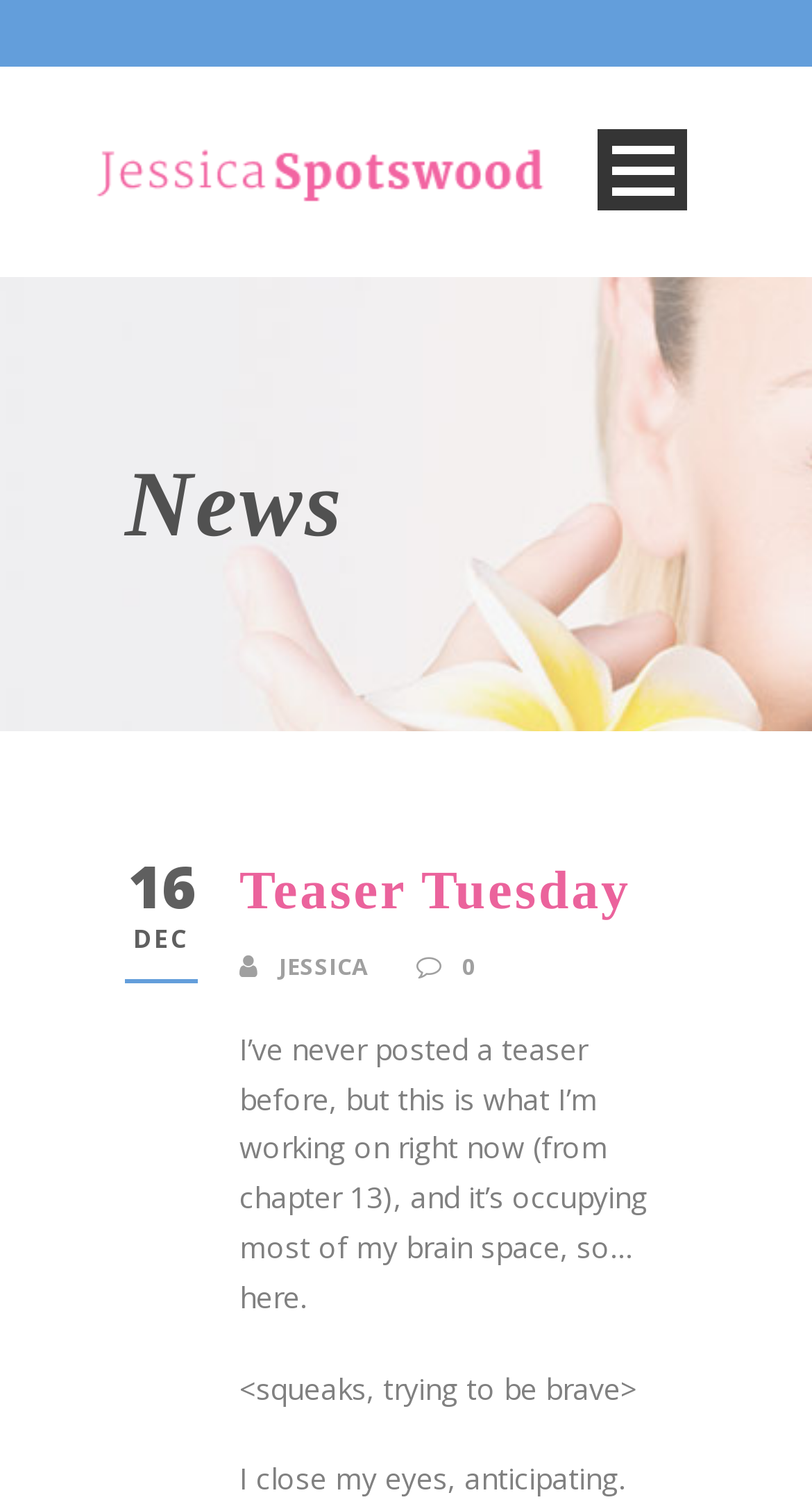What is the purpose of the 'Open Menu' button?
Utilize the image to construct a detailed and well-explained answer.

The 'Open Menu' button is likely a navigation element that, when clicked, will open a menu with additional options or links.